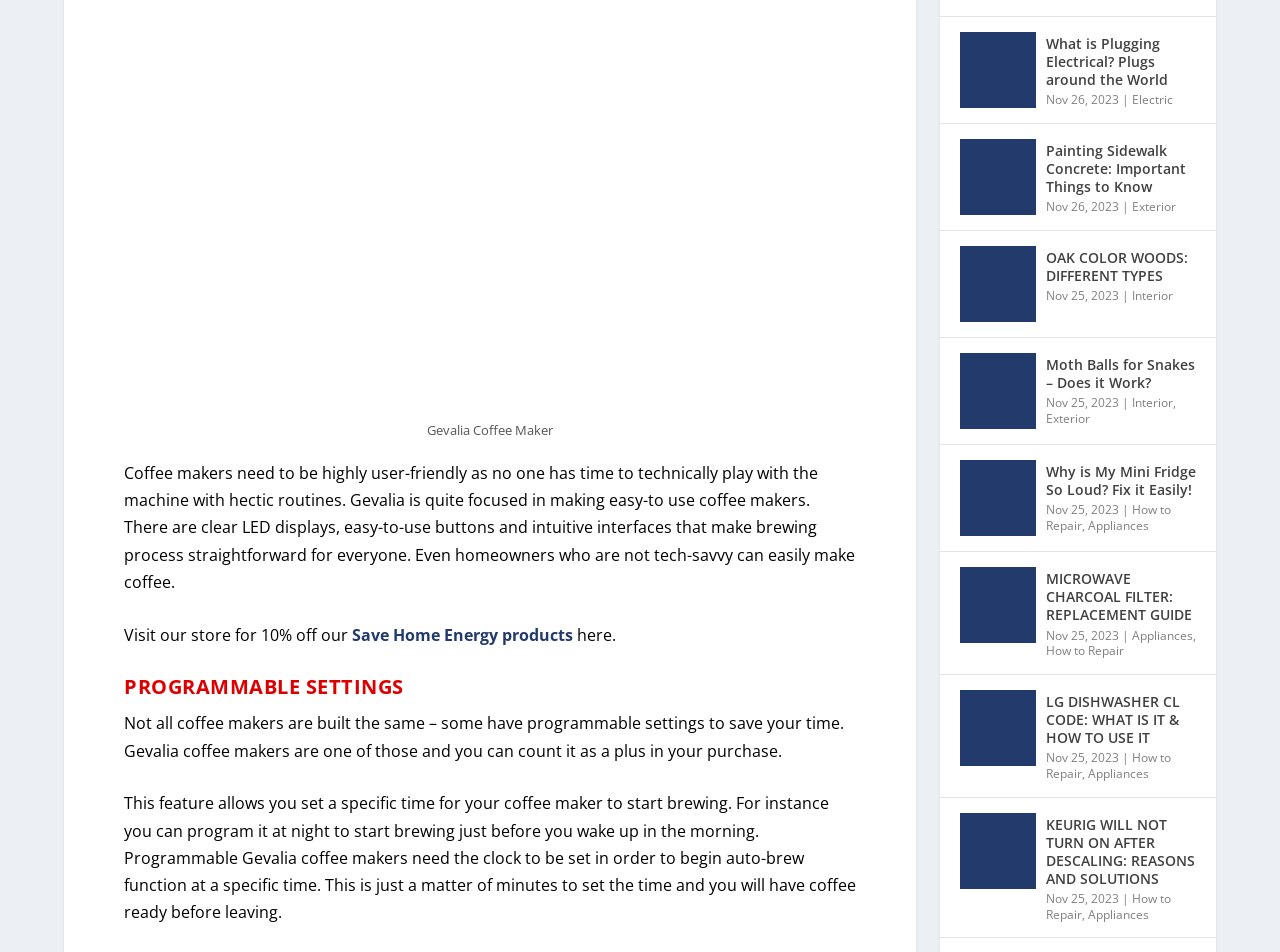Please identify the bounding box coordinates of the clickable element to fulfill the following instruction: "Learn about programmable settings". The coordinates should be four float numbers between 0 and 1, i.e., [left, top, right, bottom].

[0.097, 0.697, 0.669, 0.735]